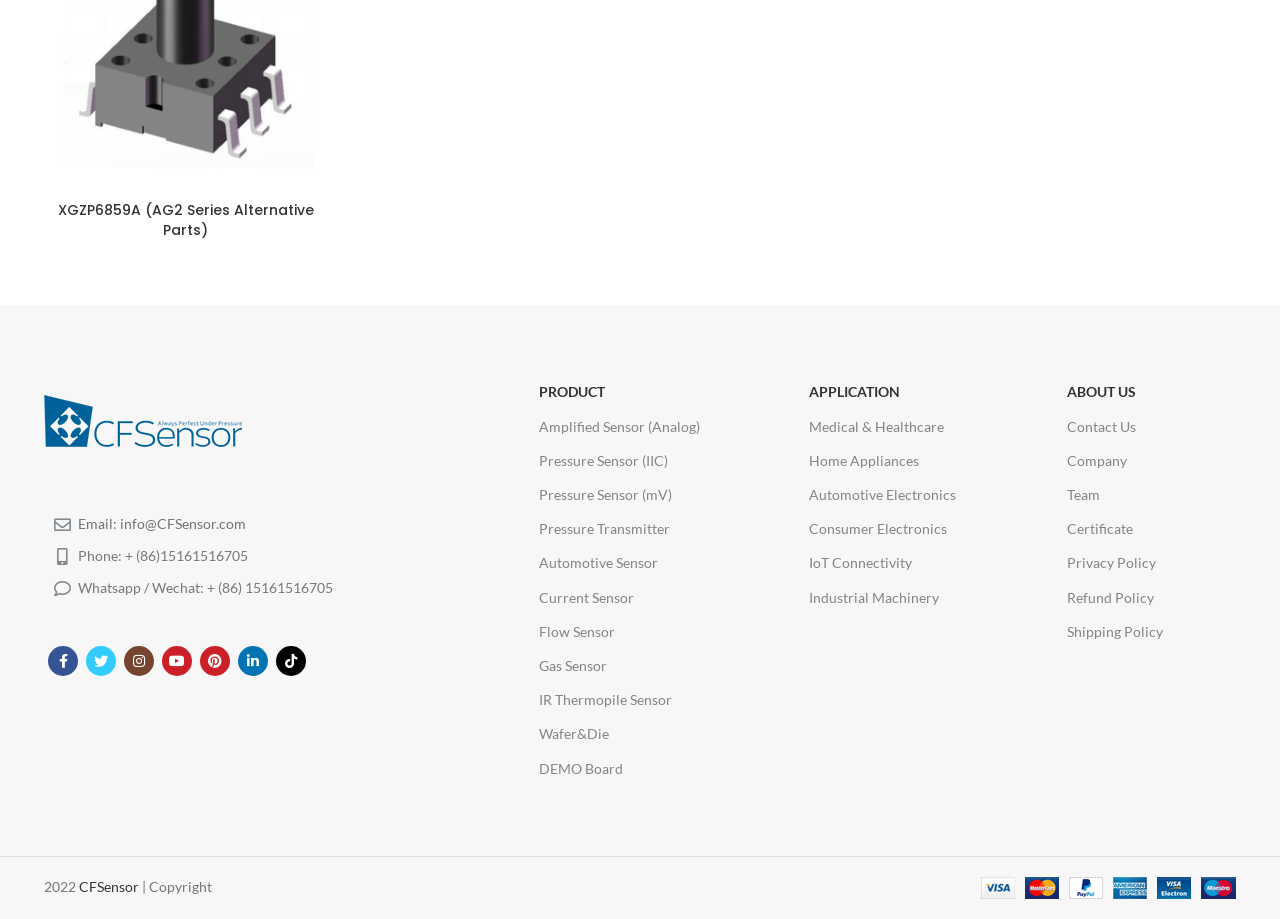Please locate the bounding box coordinates of the element that should be clicked to achieve the given instruction: "Learn about the company".

[0.834, 0.483, 0.965, 0.52]